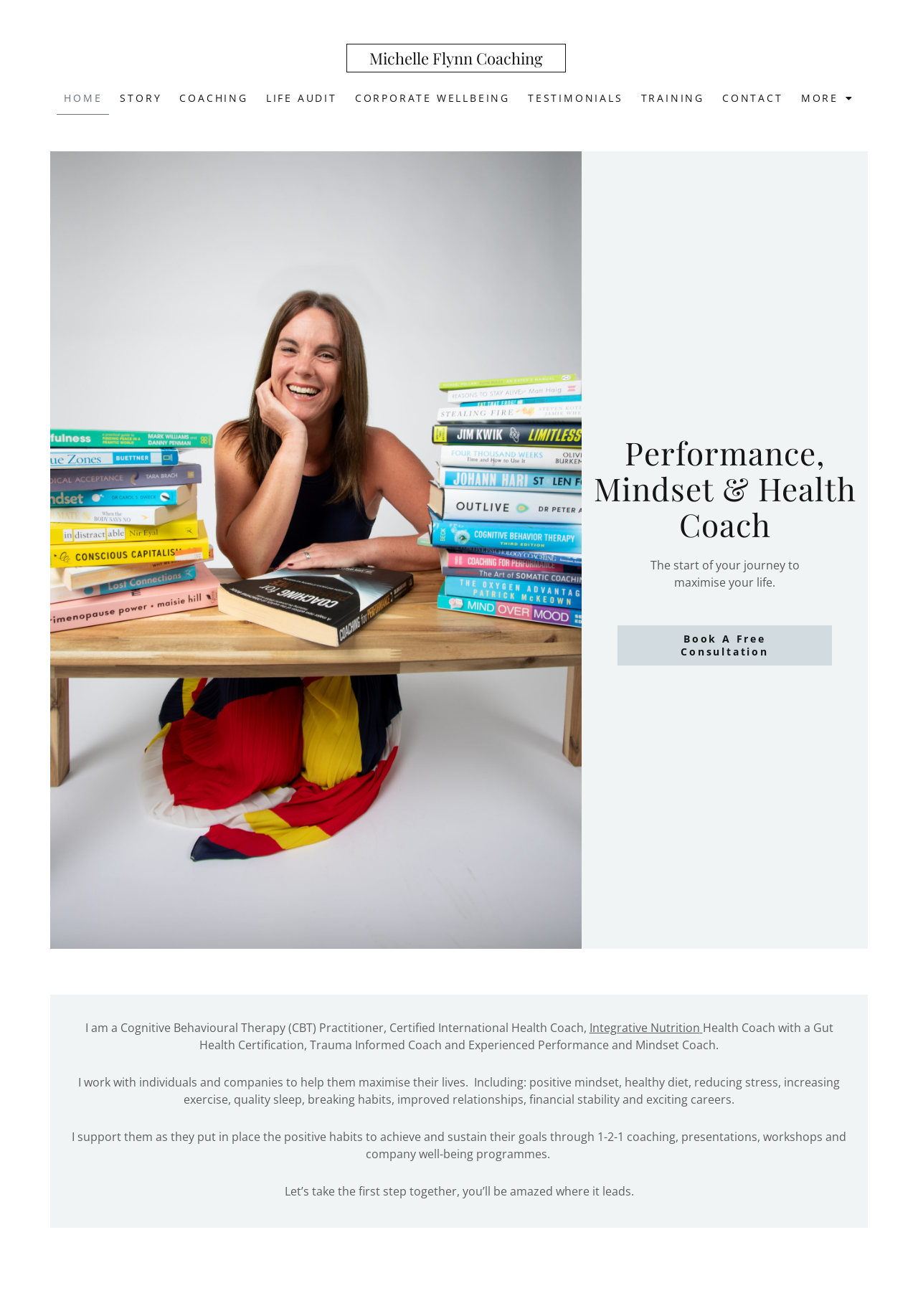Answer the question briefly using a single word or phrase: 
How many links are in the top navigation menu?

9